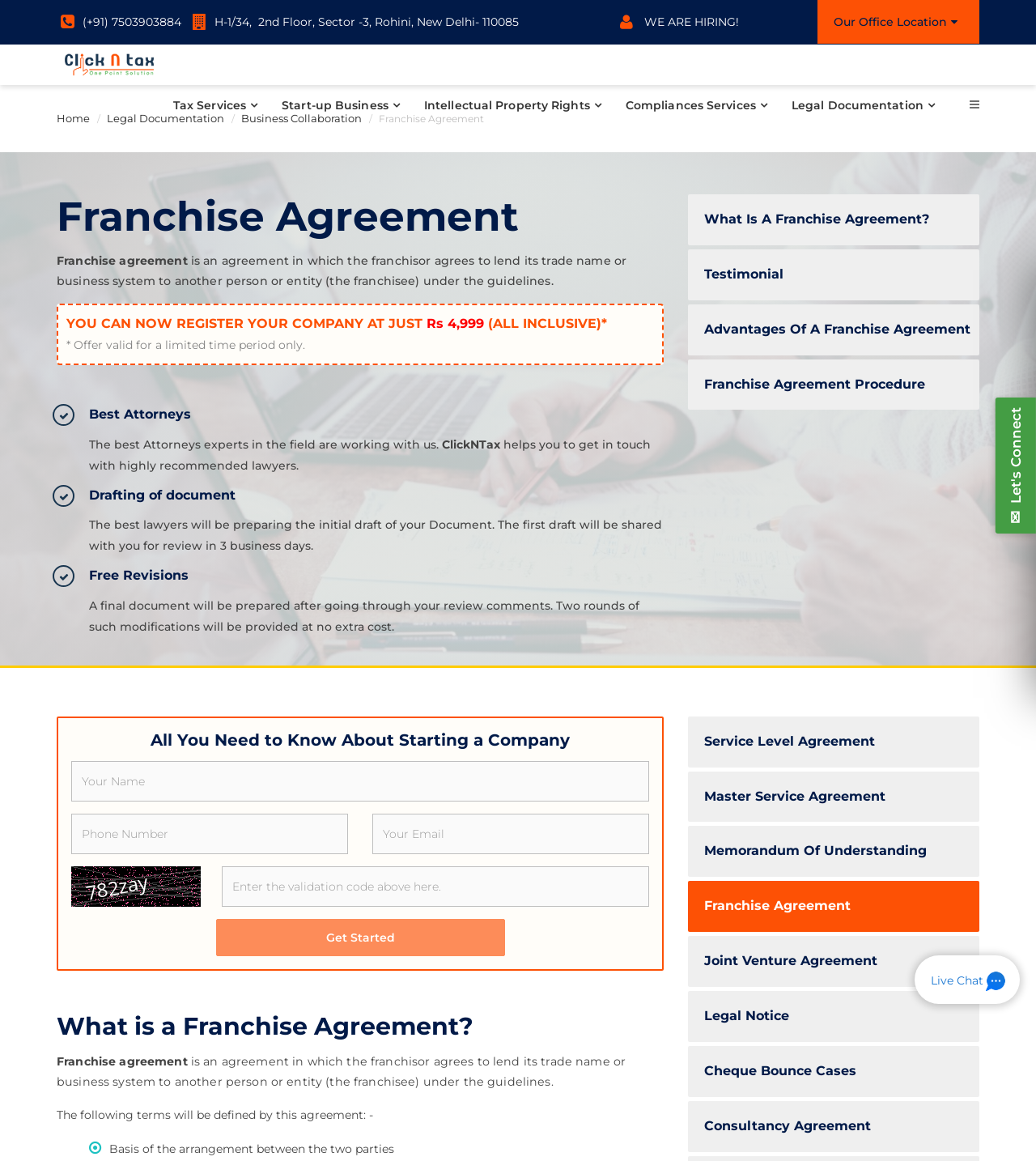Please identify the bounding box coordinates of the region to click in order to complete the task: "Click on the 'Home' link". The coordinates must be four float numbers between 0 and 1, specified as [left, top, right, bottom].

None